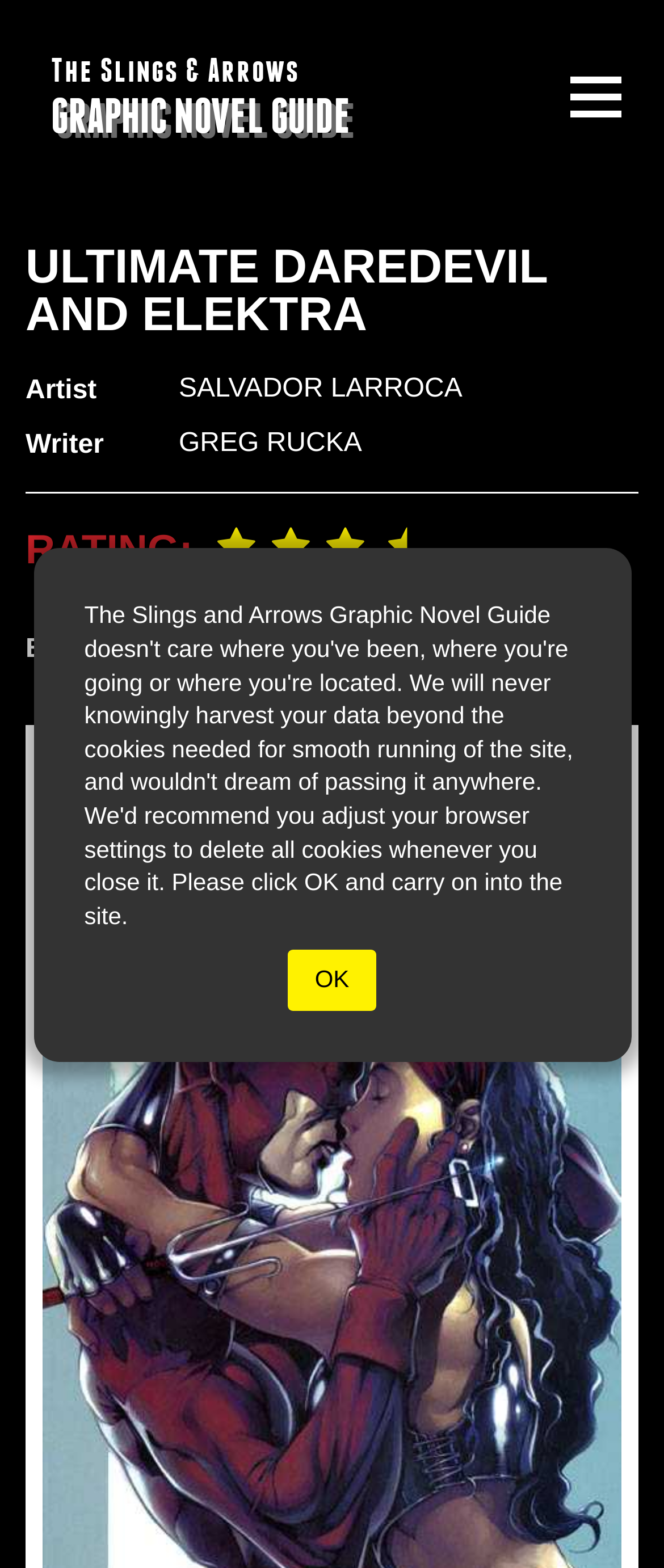From the given element description: "Salvador Larroca", find the bounding box for the UI element. Provide the coordinates as four float numbers between 0 and 1, in the order [left, top, right, bottom].

[0.269, 0.239, 0.696, 0.257]